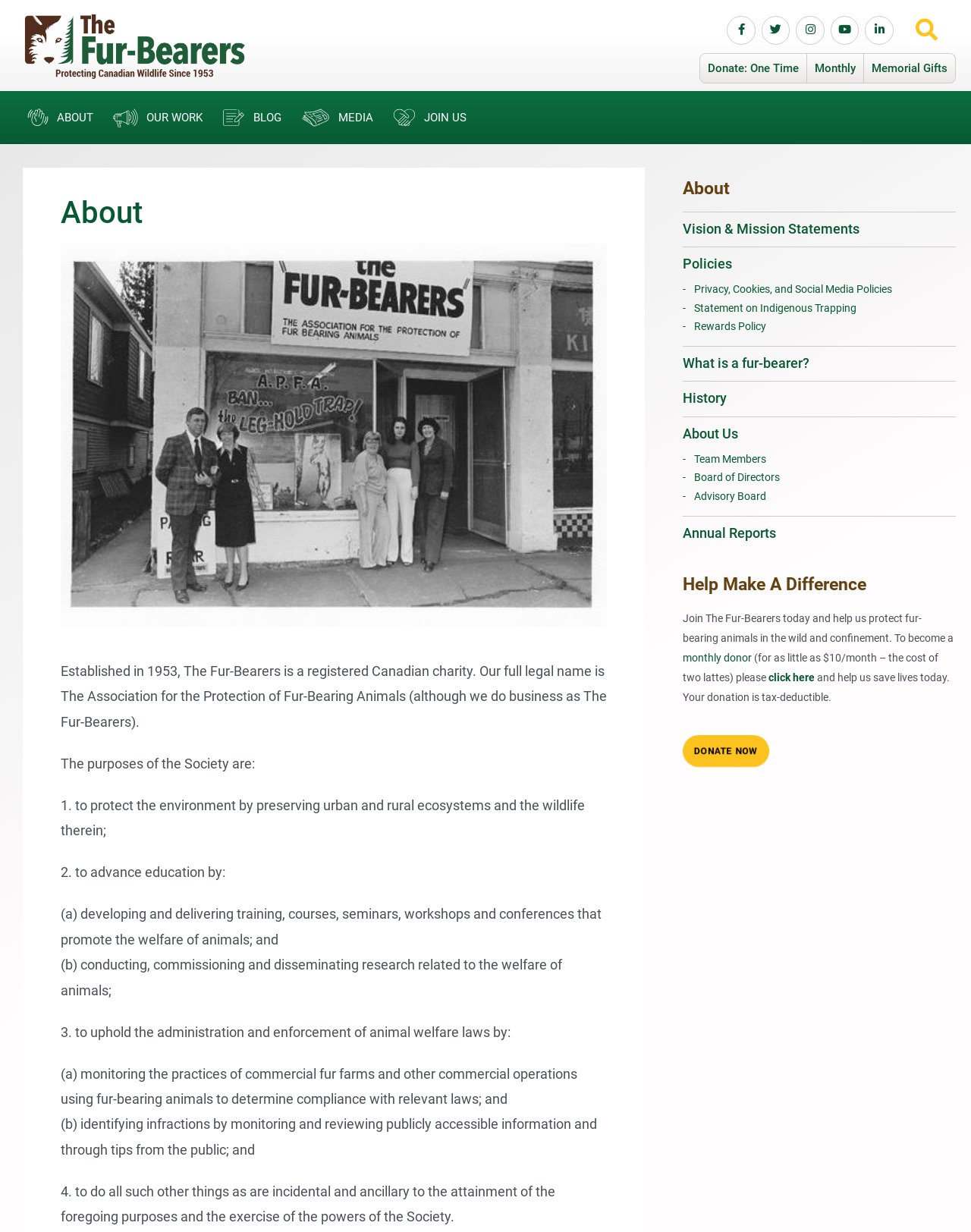Utilize the information from the image to answer the question in detail:
How many purposes does the society have?

The purposes of the society are listed as 1, 2, 3, and 4 in the static text, which can be found in the middle of the webpage.